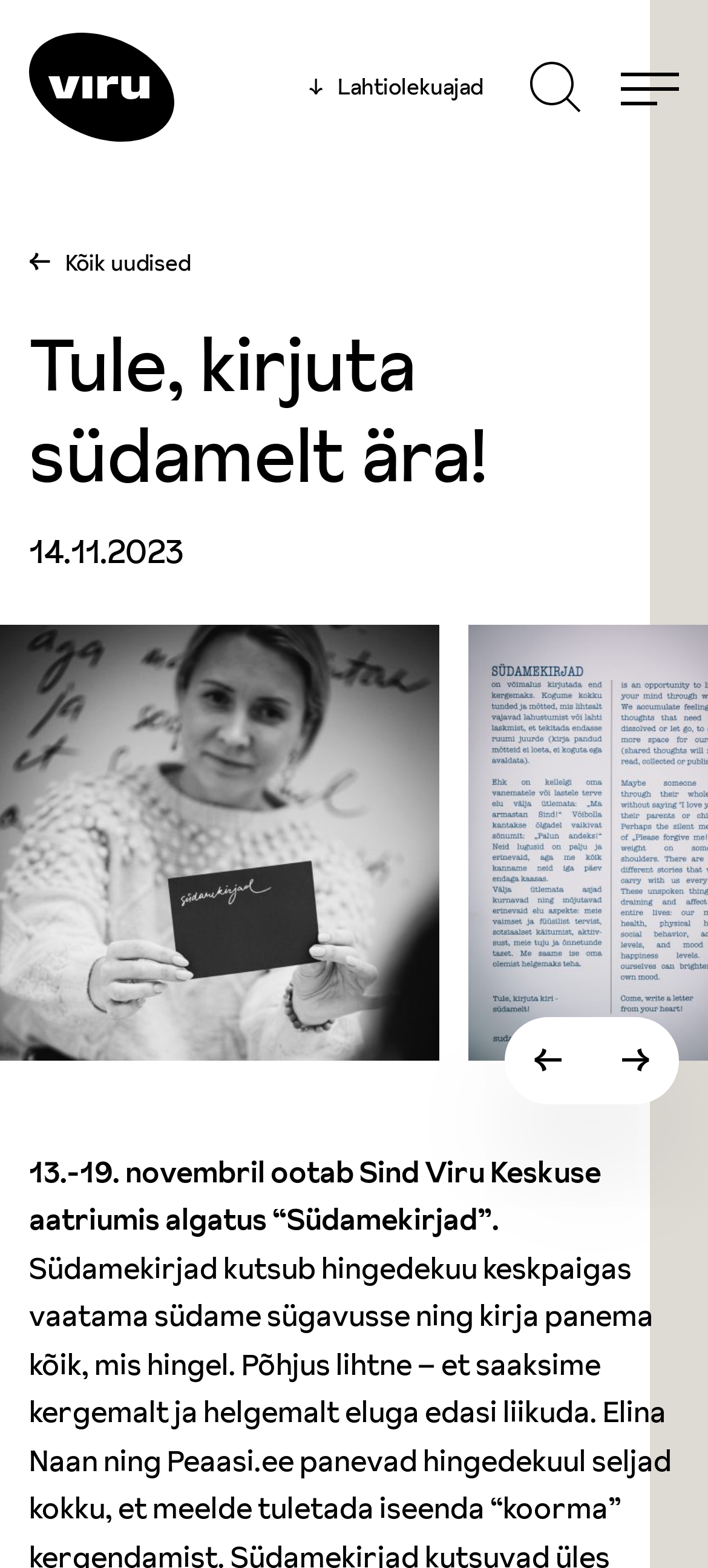Refer to the image and provide an in-depth answer to the question:
What is the event name?

The event name can be found in the static text element with the text 'Südamekirjad' located at coordinates [0.405, 0.765, 0.674, 0.79].